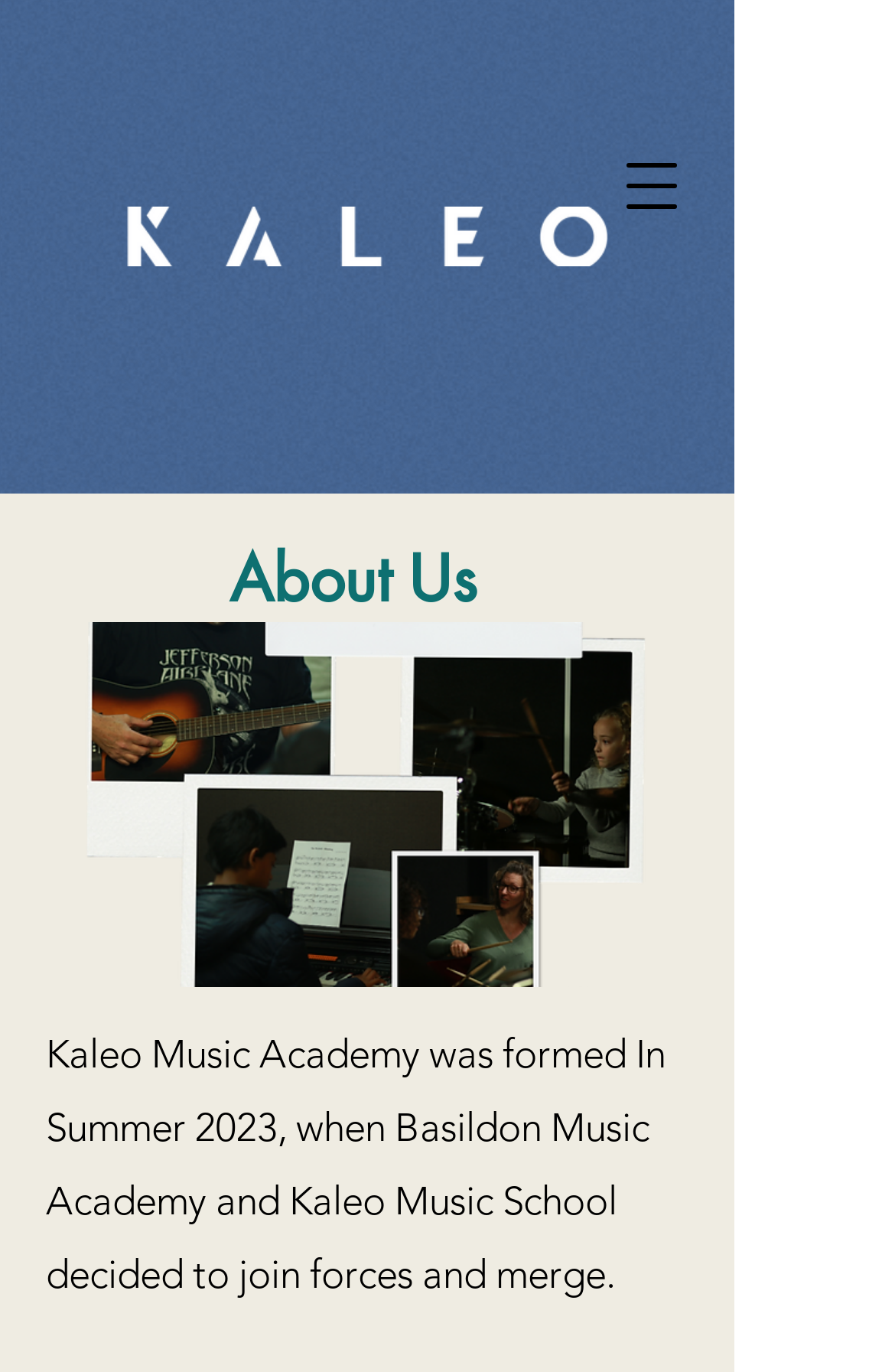Find the bounding box coordinates of the UI element according to this description: "aria-label="Open navigation menu"".

[0.664, 0.094, 0.792, 0.177]